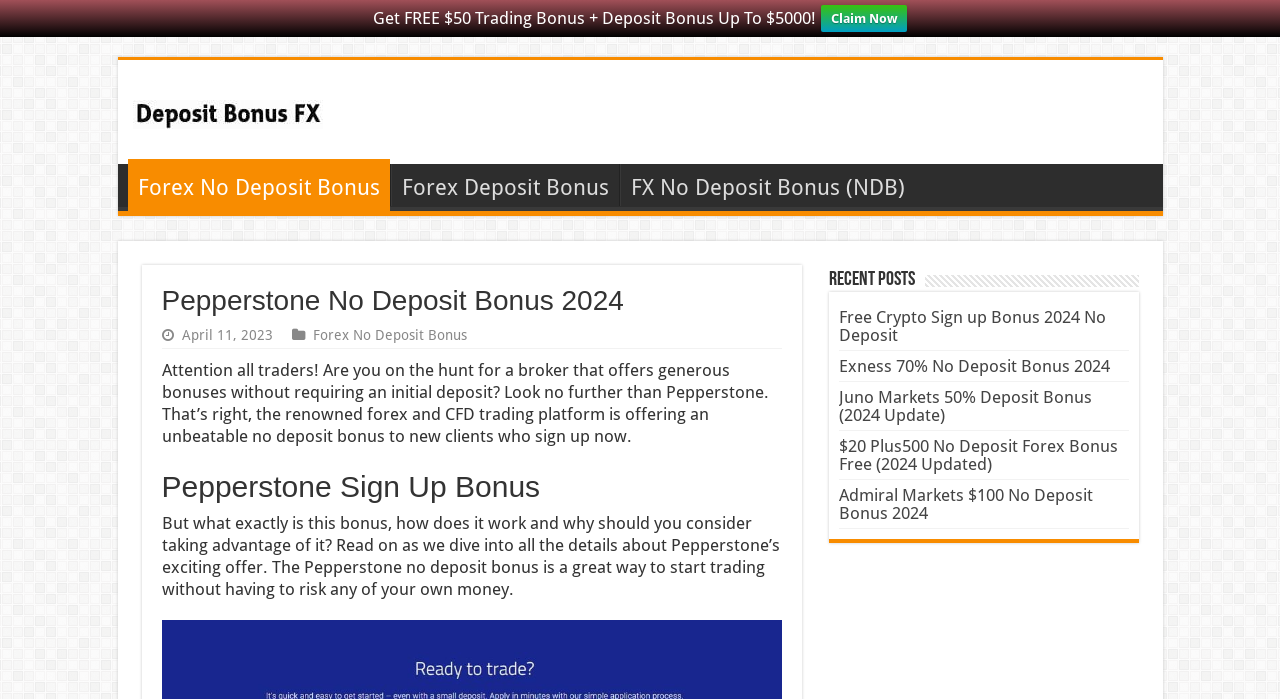Pinpoint the bounding box coordinates of the clickable area necessary to execute the following instruction: "Check out recent posts". The coordinates should be given as four float numbers between 0 and 1, namely [left, top, right, bottom].

[0.647, 0.386, 0.714, 0.415]